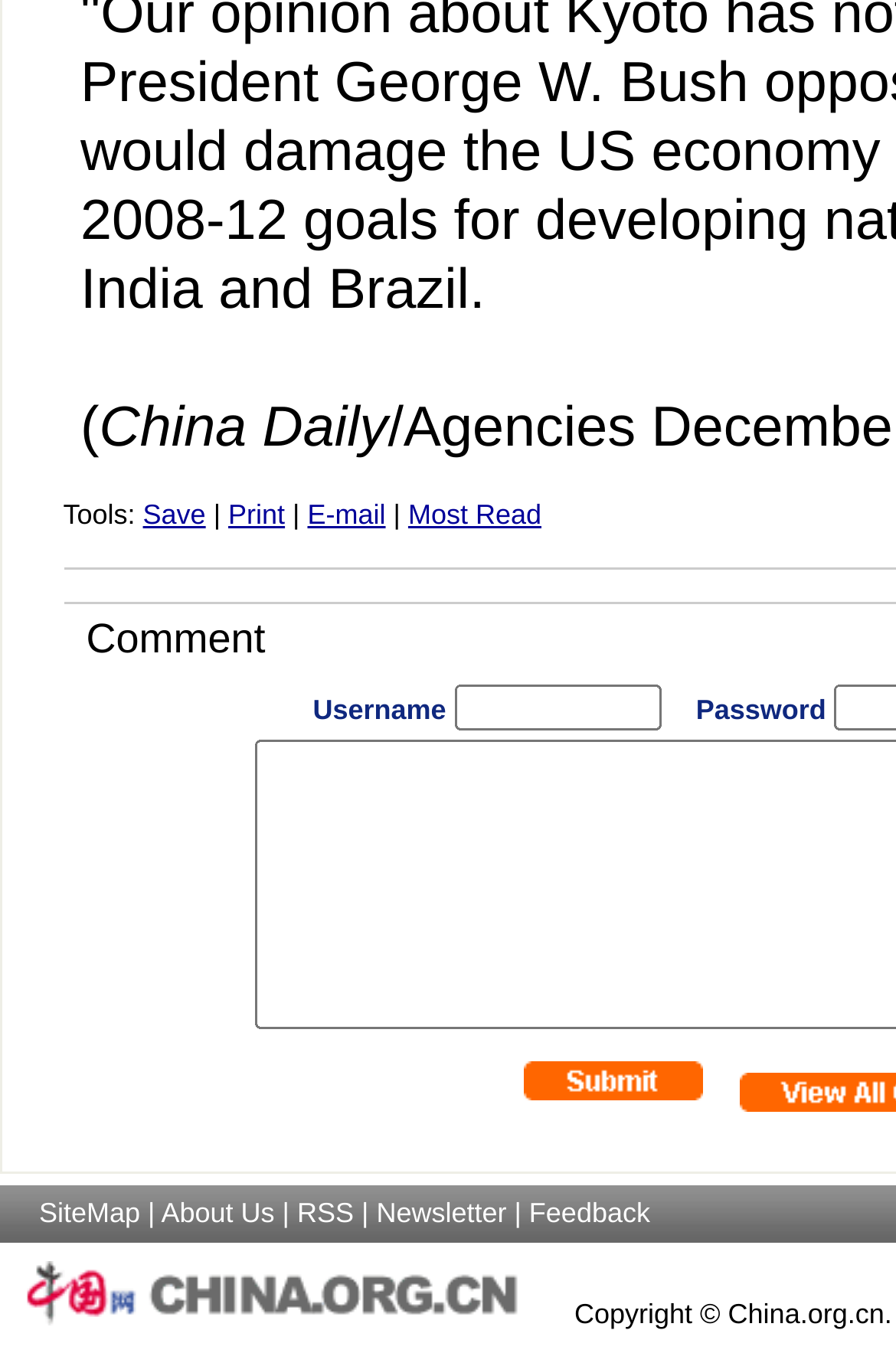Can you determine the bounding box coordinates of the area that needs to be clicked to fulfill the following instruction: "Click on the link 'Al Imam Al Rida (a.s) during Al Ma'mun Al Abbasi Period'"?

None